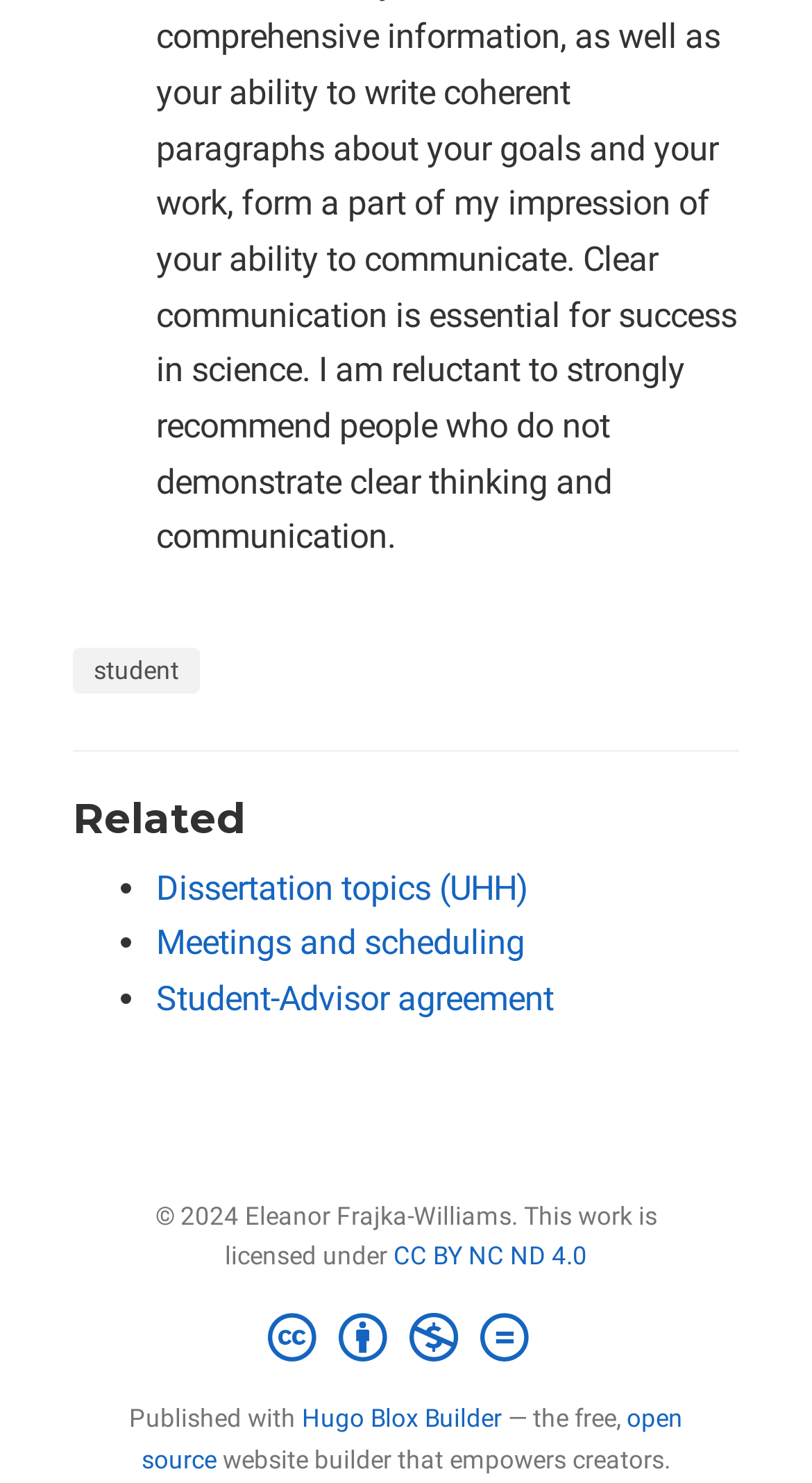Determine the bounding box coordinates for the clickable element required to fulfill the instruction: "Check 'Student-Advisor agreement'". Provide the coordinates as four float numbers between 0 and 1, i.e., [left, top, right, bottom].

[0.192, 0.66, 0.682, 0.687]